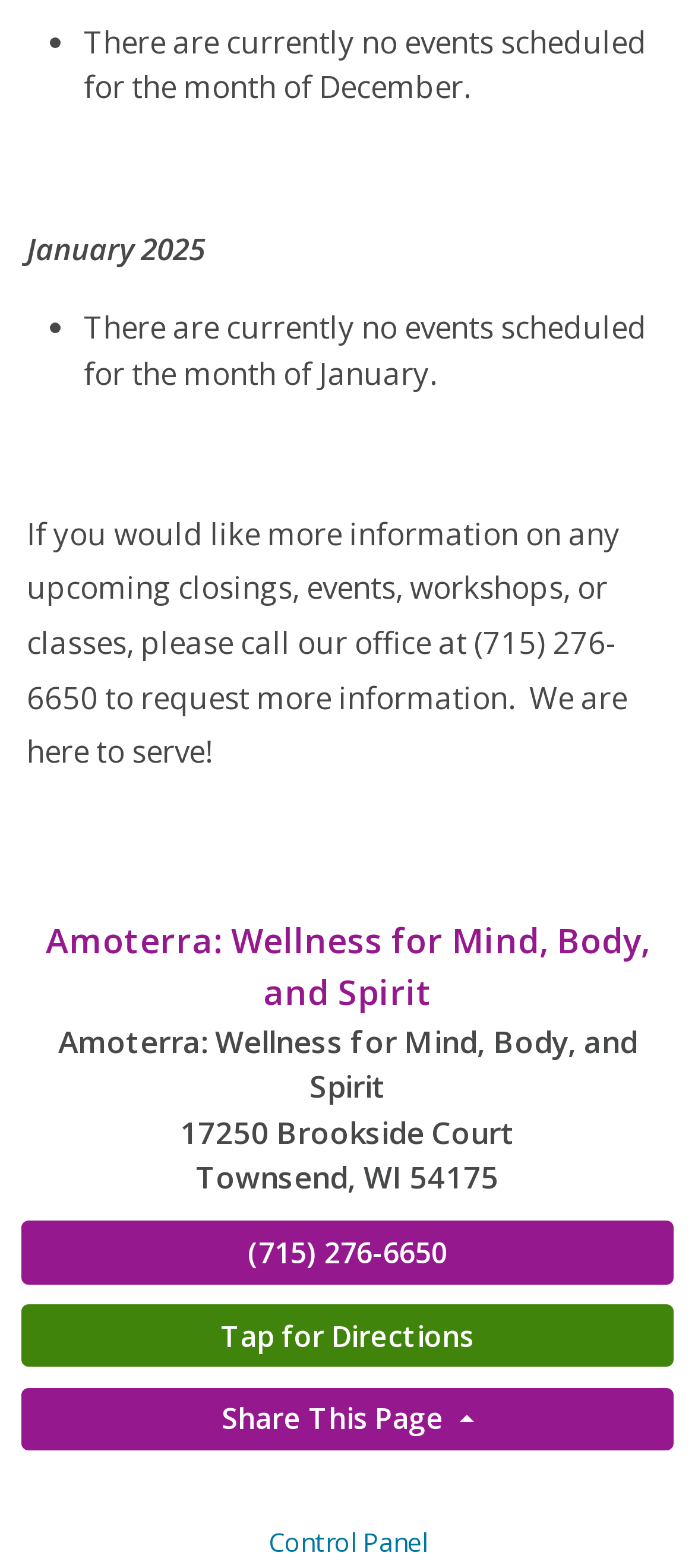Respond with a single word or phrase to the following question: What is the current month with no scheduled events?

December